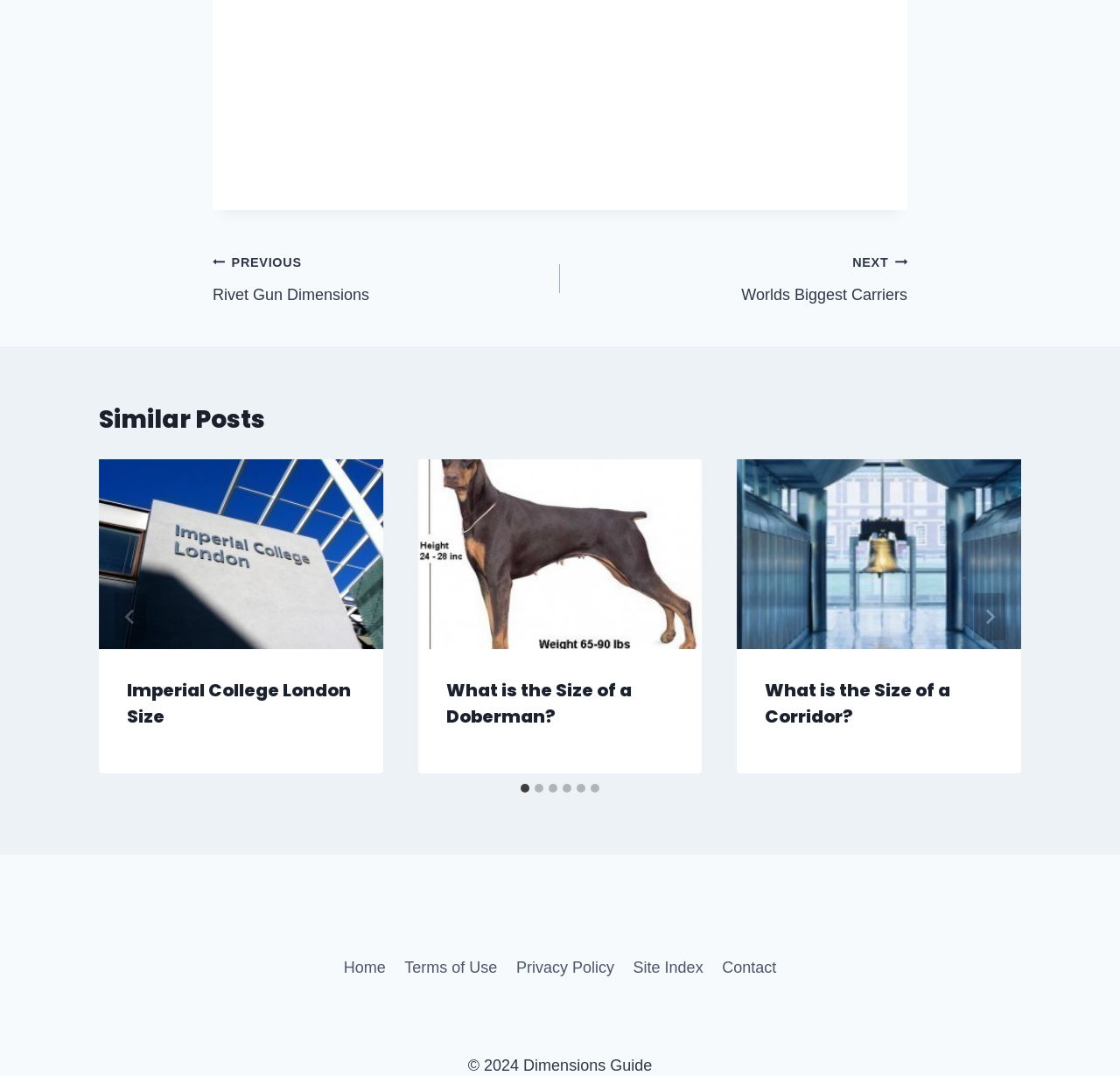Can you find the bounding box coordinates of the area I should click to execute the following instruction: "Go to last slide"?

[0.102, 0.551, 0.13, 0.595]